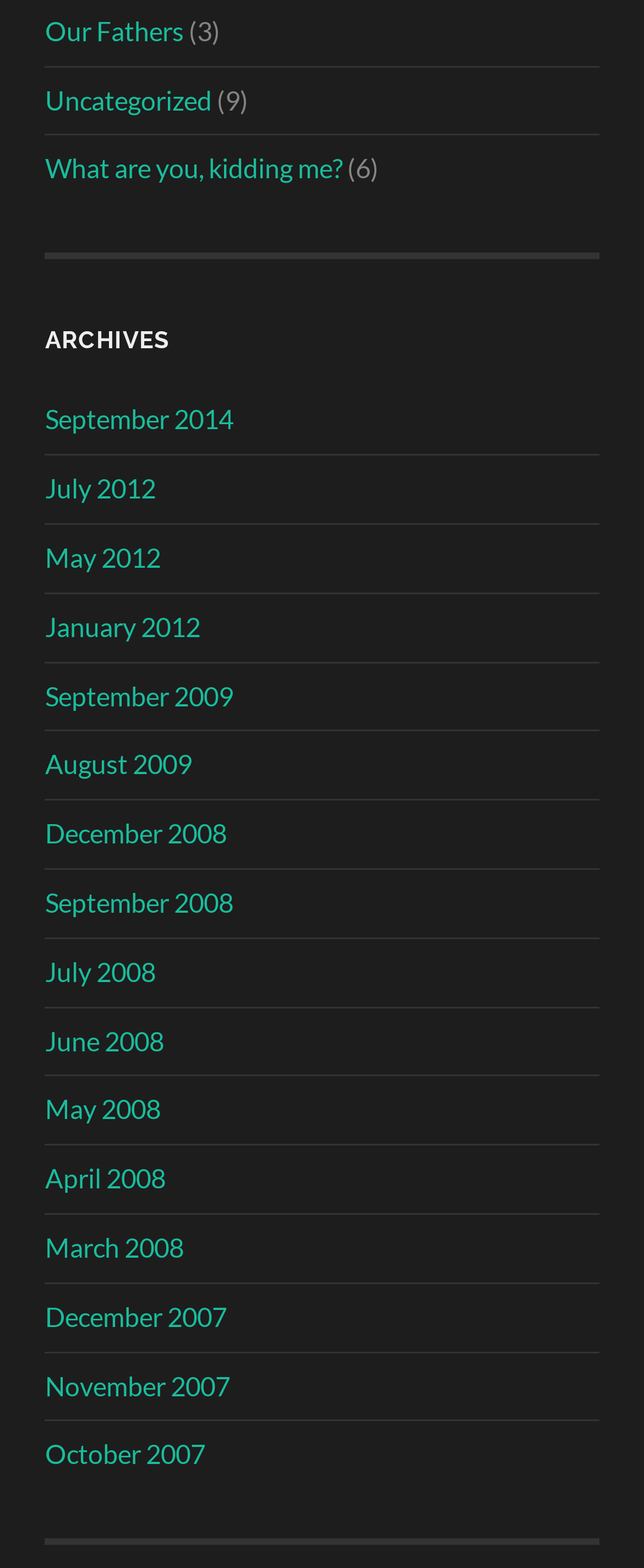How many links are under the 'ARCHIVES' heading?
Kindly answer the question with as much detail as you can.

I counted the number of links under the 'ARCHIVES' heading, starting from 'September 2014' to 'October 2007', and found a total of 20 links.